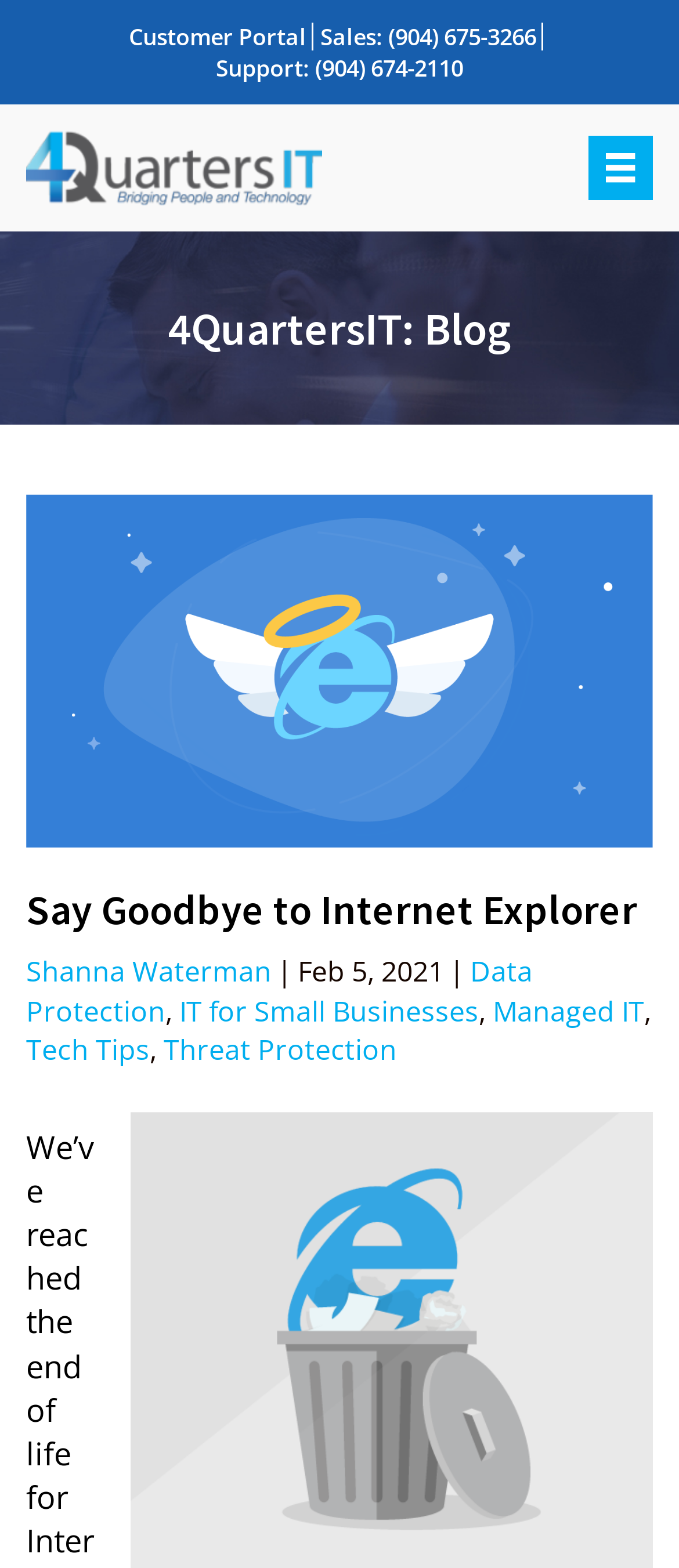Can you determine the bounding box coordinates of the area that needs to be clicked to fulfill the following instruction: "Click the Site-logo"?

[0.038, 0.093, 0.474, 0.118]